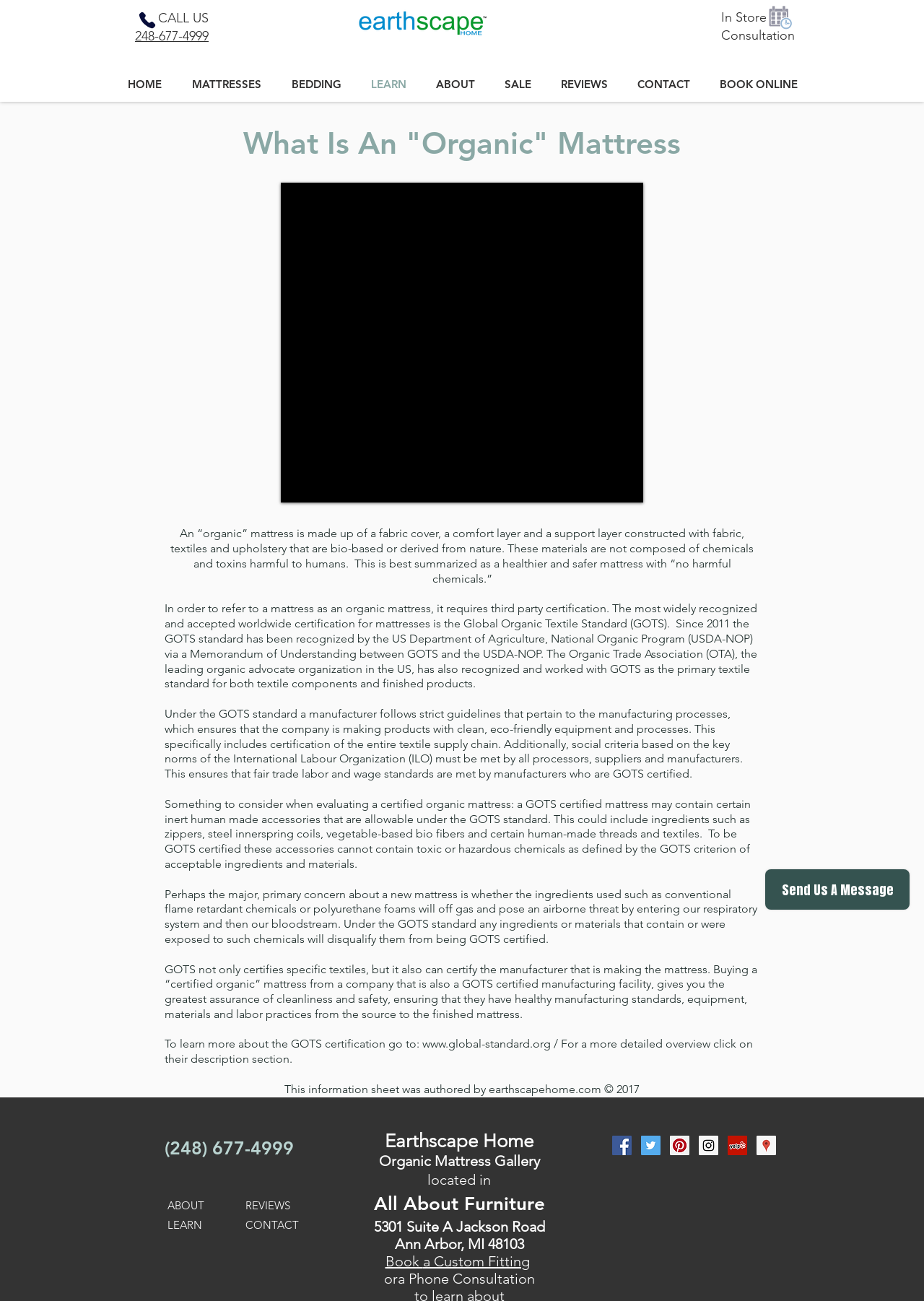What is the certification required for an organic mattress?
Refer to the image and provide a one-word or short phrase answer.

GOTS